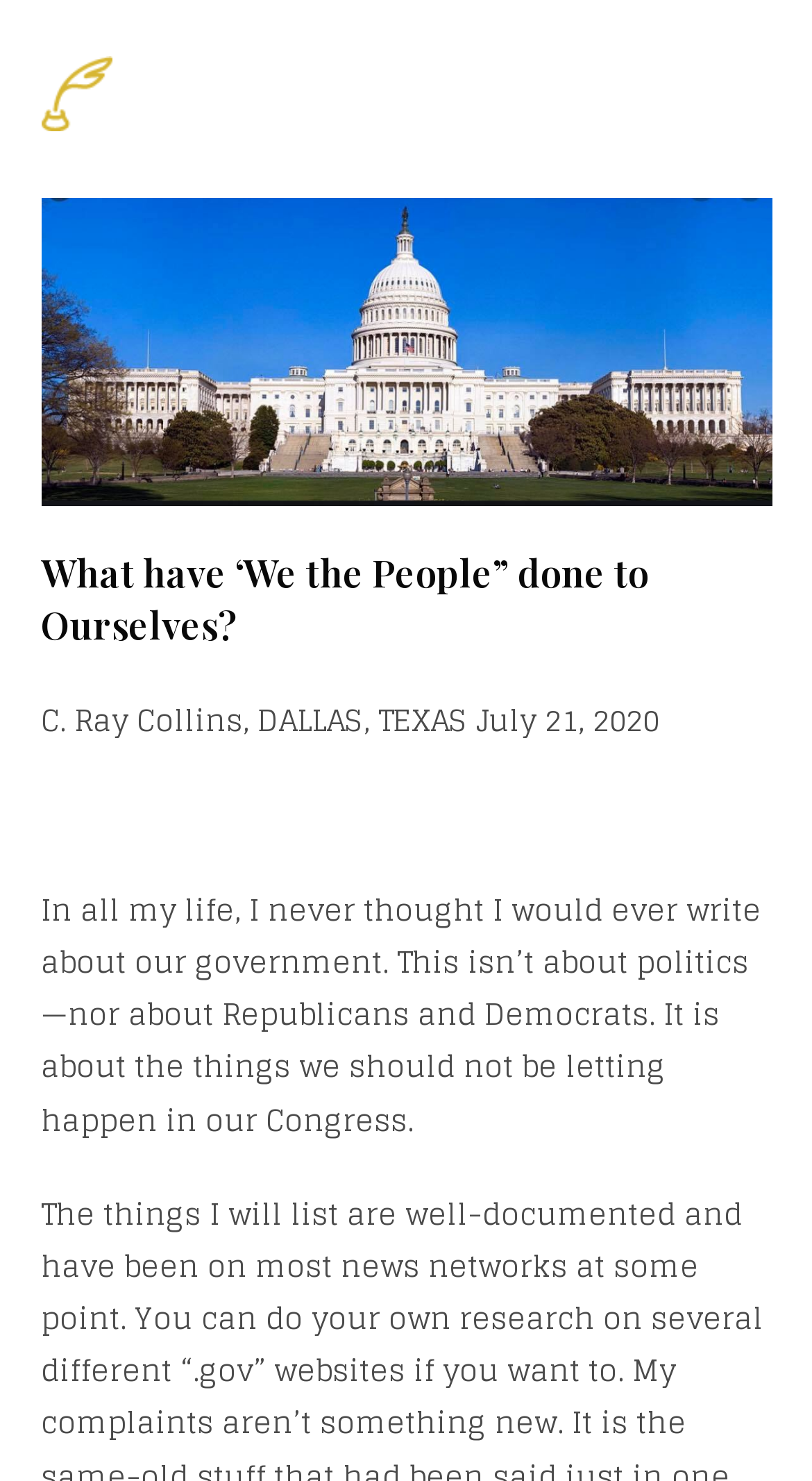Please answer the following question using a single word or phrase: 
What is the author's name?

C. Ray Collins